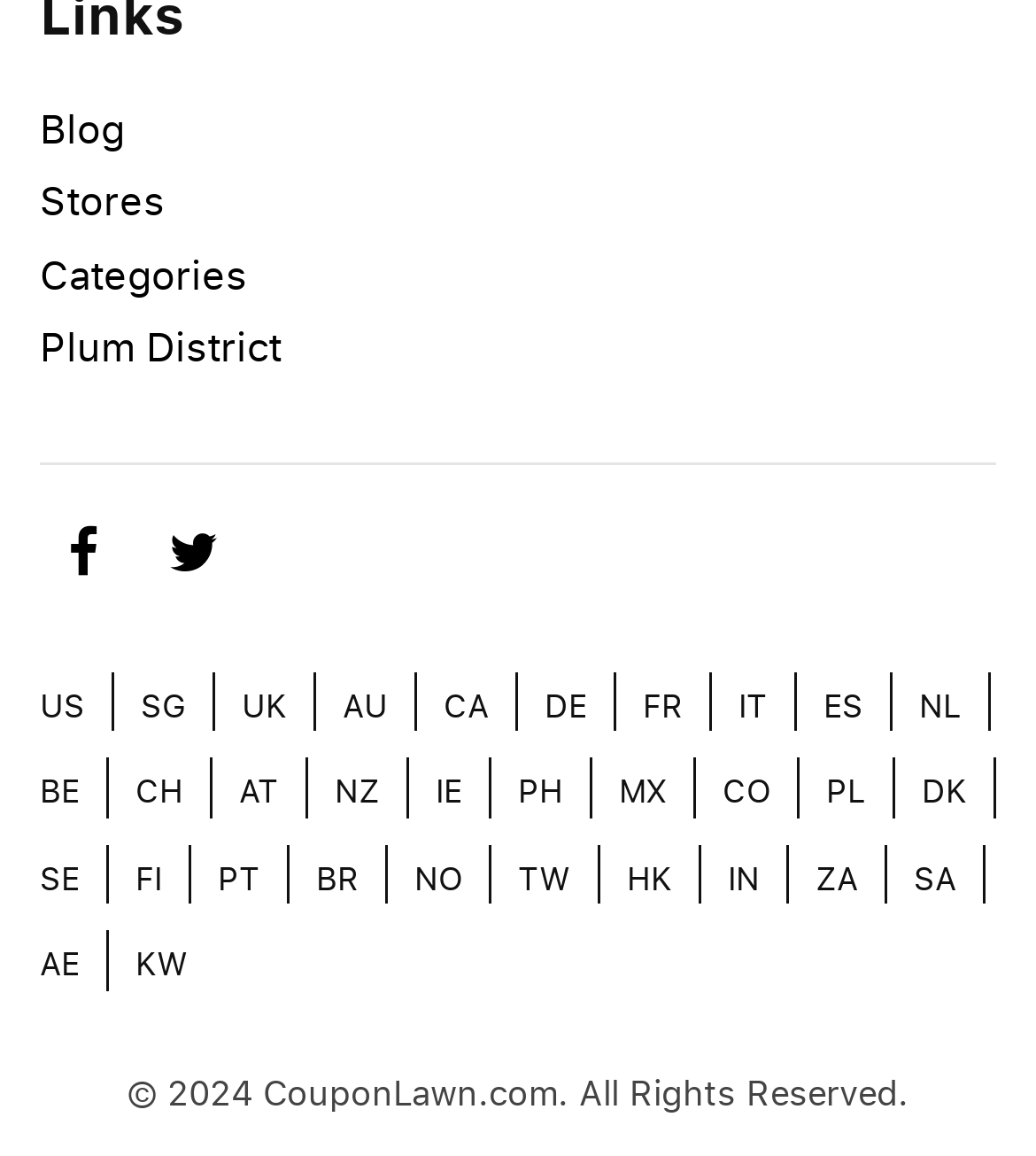Identify the bounding box coordinates for the element you need to click to achieve the following task: "Choose Categories". Provide the bounding box coordinates as four float numbers between 0 and 1, in the form [left, top, right, bottom].

[0.038, 0.213, 0.238, 0.259]